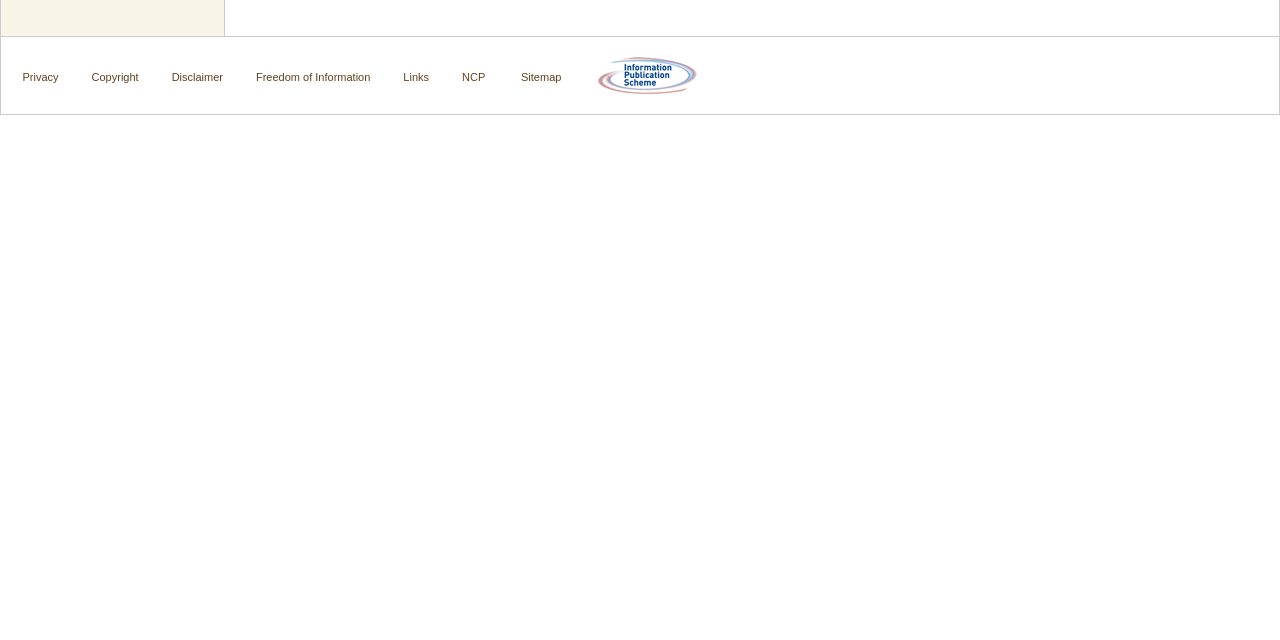Determine the bounding box coordinates for the HTML element described here: "Freedom of Information".

[0.187, 0.101, 0.302, 0.137]